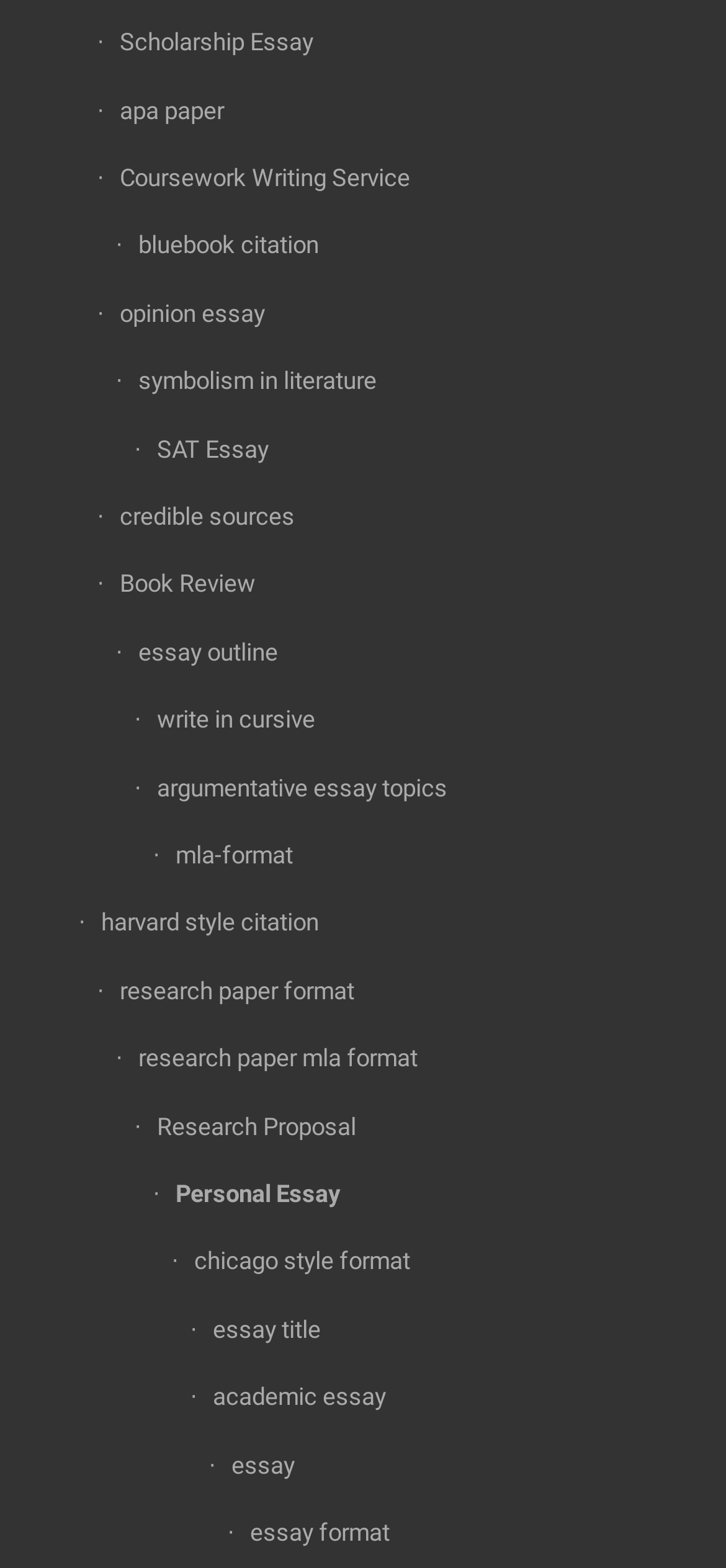Answer briefly with one word or phrase:
Are there any resources for writing in a specific format?

Yes